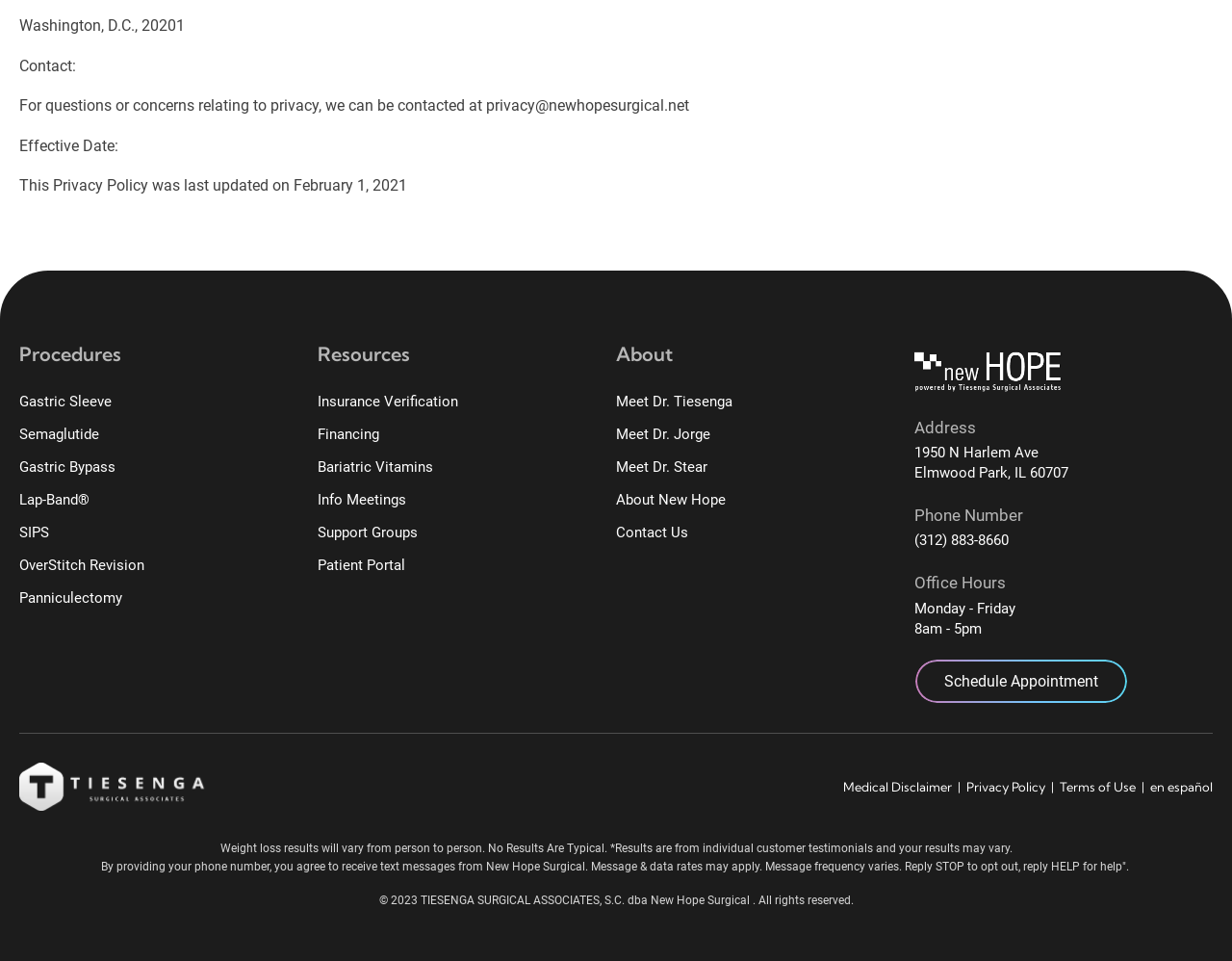Determine the bounding box coordinates of the clickable element to achieve the following action: 'Meet Dr. Tiesenga'. Provide the coordinates as four float values between 0 and 1, formatted as [left, top, right, bottom].

[0.5, 0.401, 0.595, 0.435]